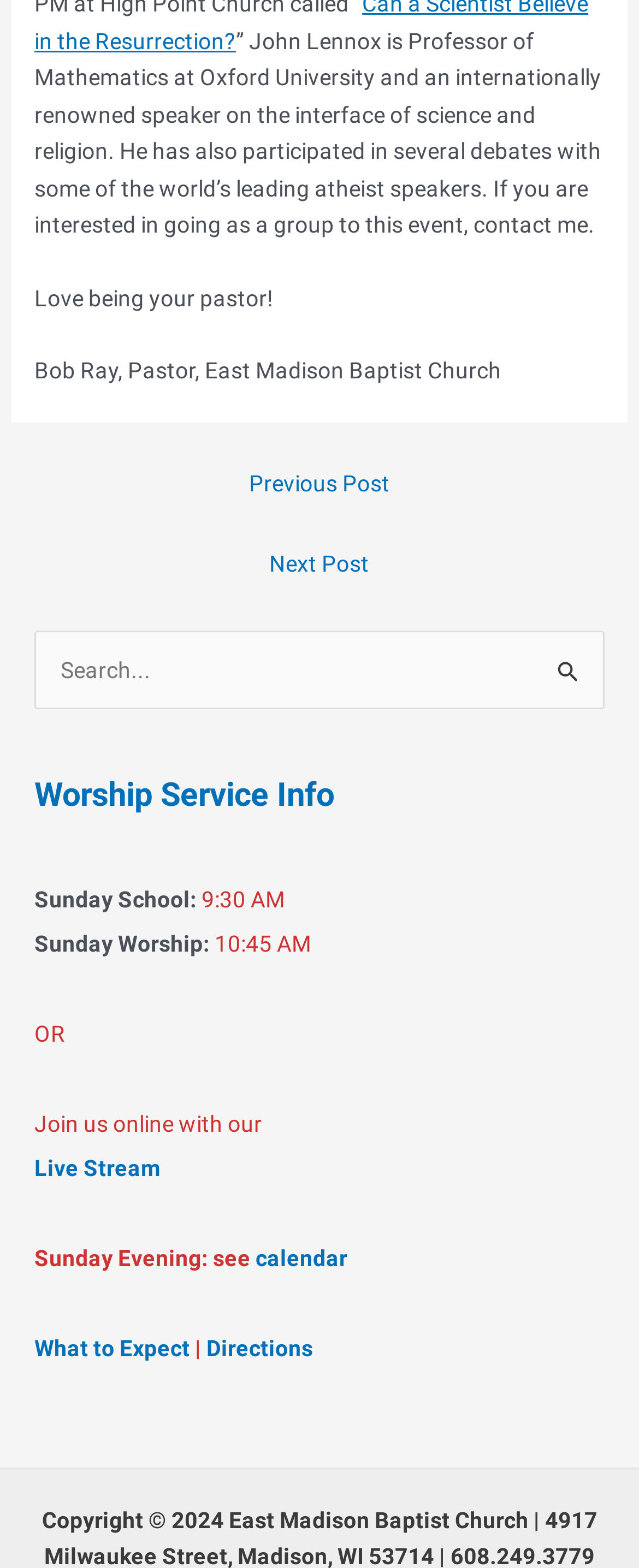Who is the pastor of East Madison Baptist Church?
Refer to the image and provide a concise answer in one word or phrase.

Bob Ray